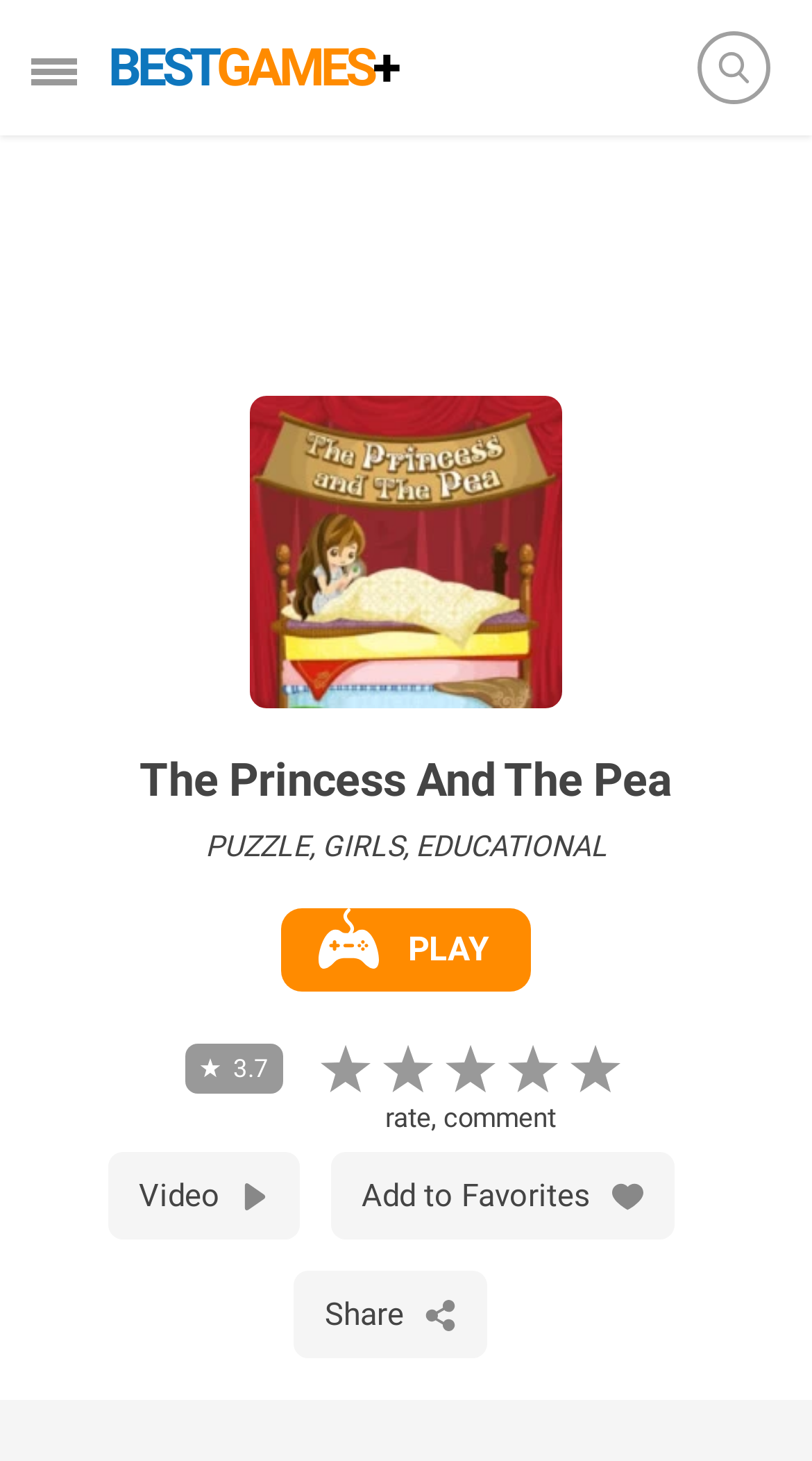What options are available below the game title?
Identify the answer in the screenshot and reply with a single word or phrase.

PLAY, Video, Add to Favorites, Share